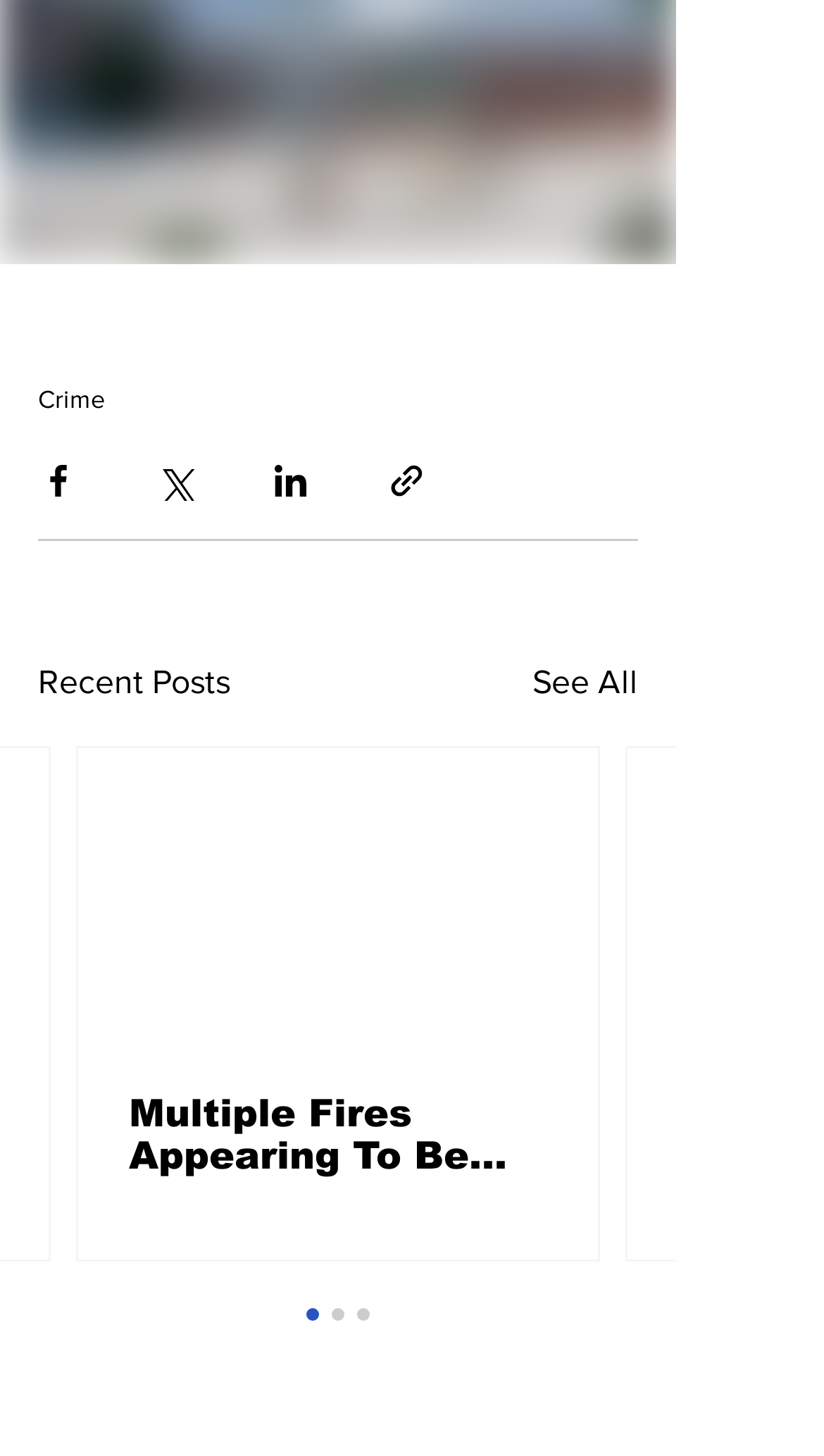What is the title of the first article?
Look at the image and respond with a one-word or short-phrase answer.

Multiple Fires